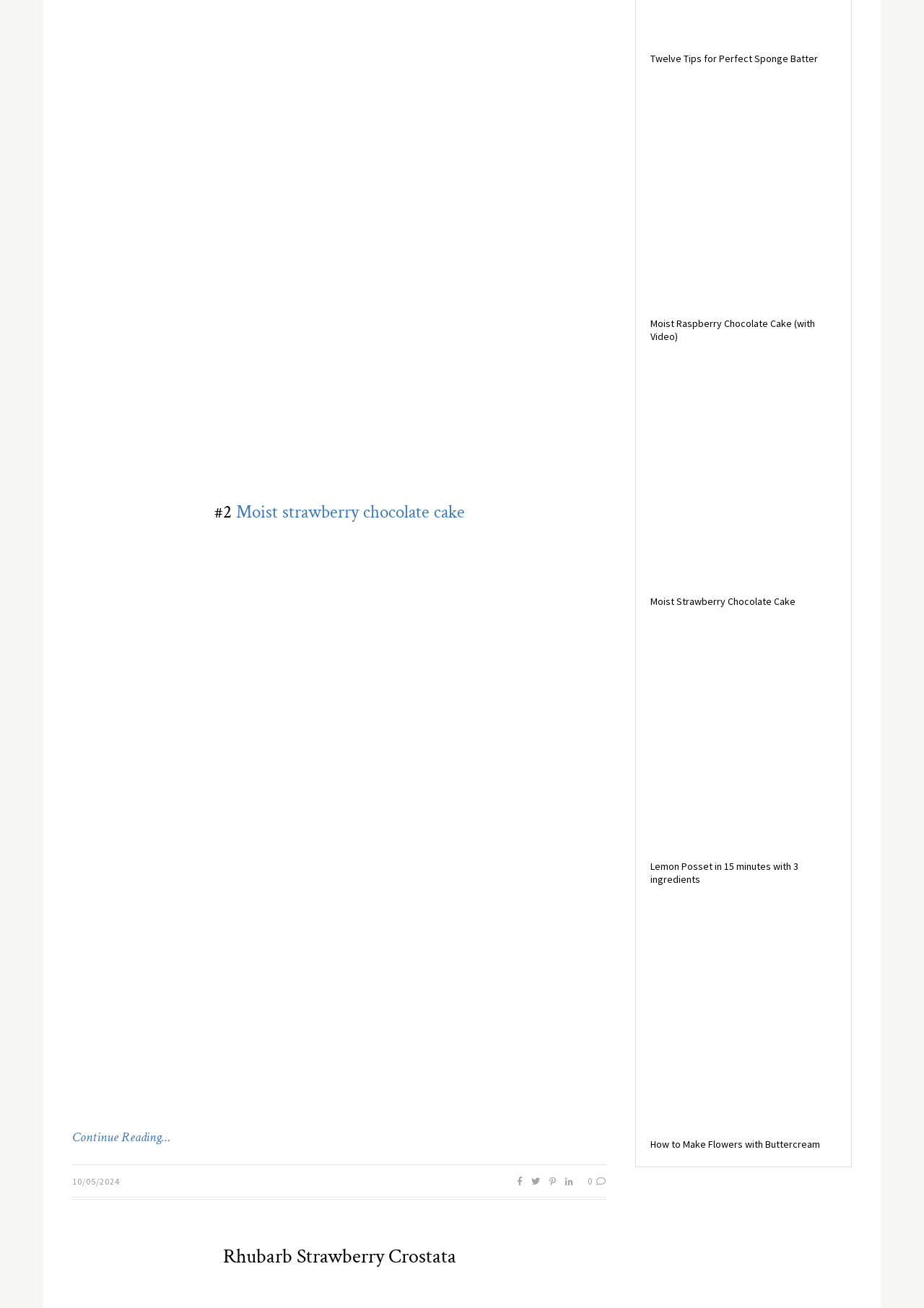Indicate the bounding box coordinates of the element that must be clicked to execute the instruction: "View the 'Twelve Tips for Perfect Sponge Batter' article". The coordinates should be given as four float numbers between 0 and 1, i.e., [left, top, right, bottom].

[0.704, 0.04, 0.885, 0.05]